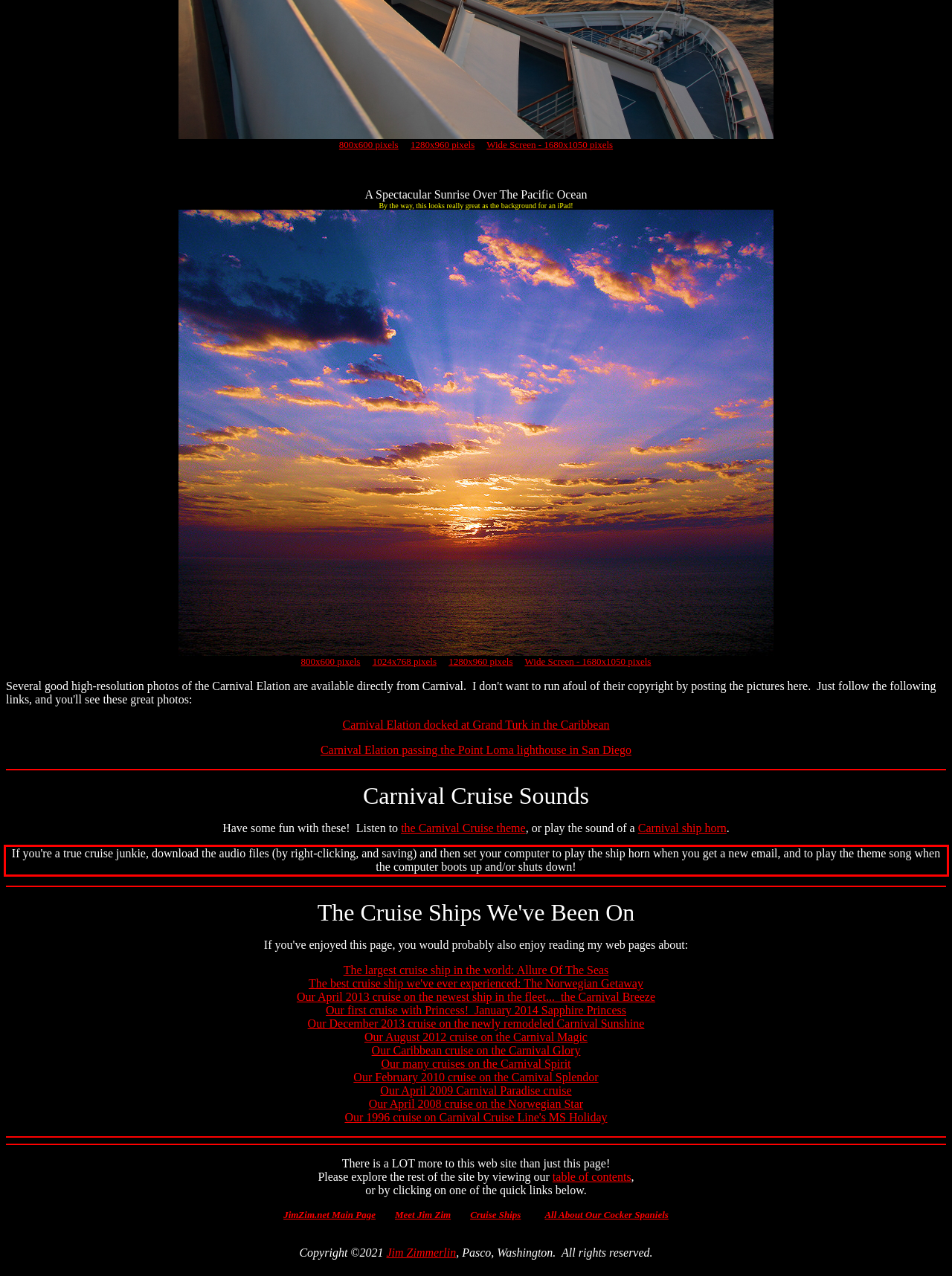Using the provided screenshot of a webpage, recognize the text inside the red rectangle bounding box by performing OCR.

If you're a true cruise junkie, download the audio files (by right-clicking, and saving) and then set your computer to play the ship horn when you get a new email, and to play the theme song when the computer boots up and/or shuts down!